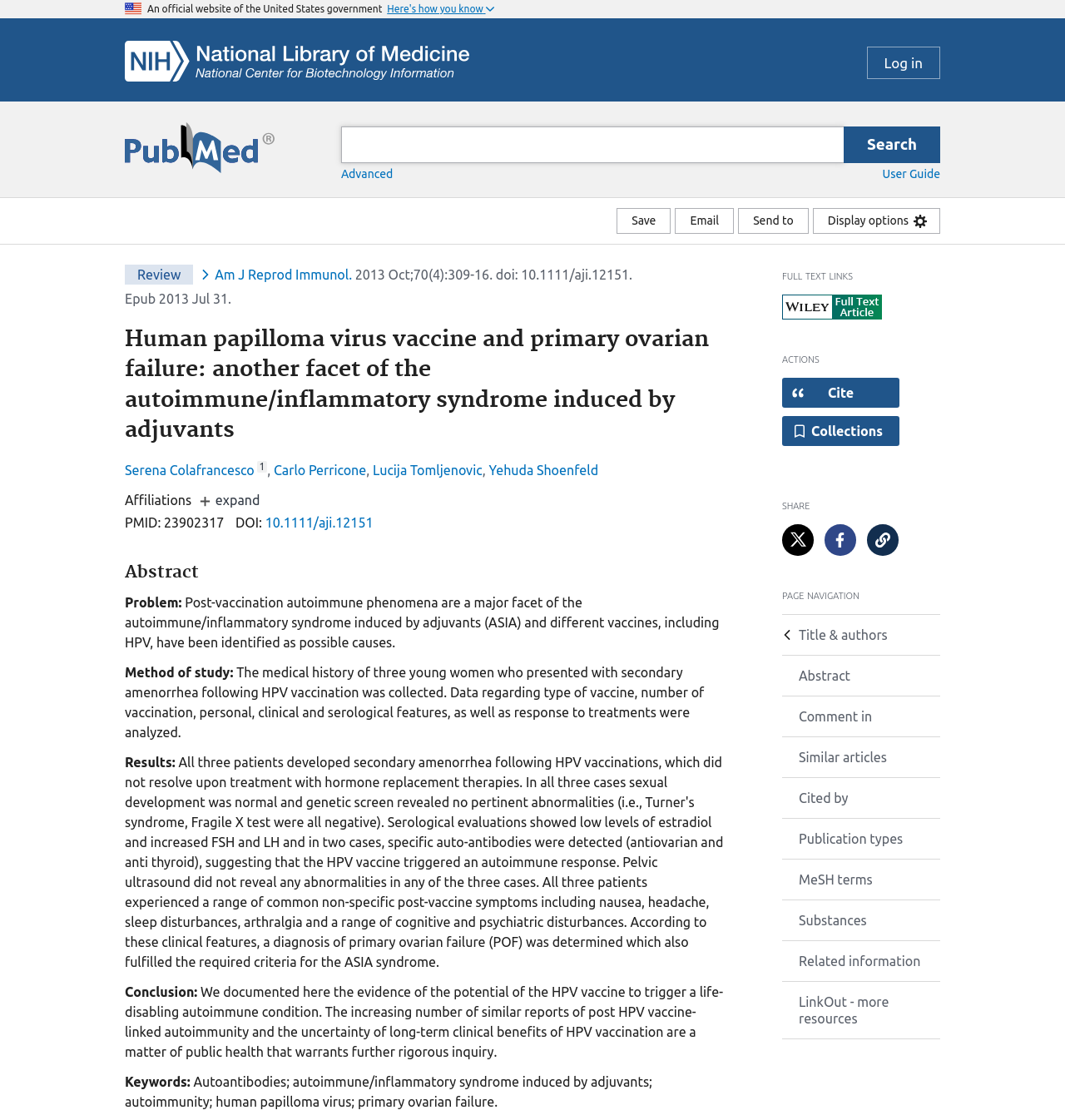From the screenshot, find the bounding box of the UI element matching this description: "Email". Supply the bounding box coordinates in the form [left, top, right, bottom], each a float between 0 and 1.

[0.634, 0.186, 0.689, 0.209]